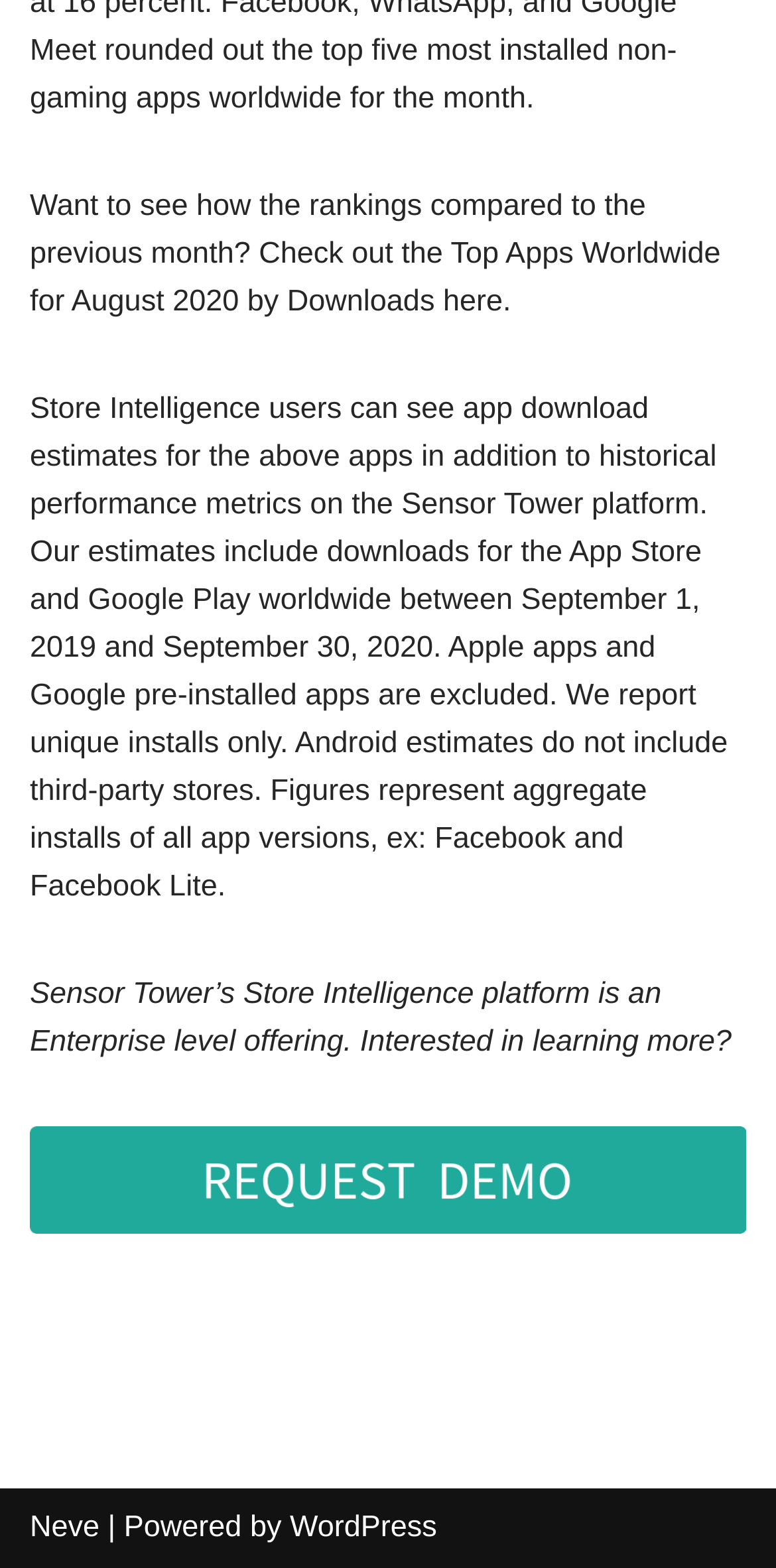How many links are present at the bottom of the webpage?
Answer the question with a single word or phrase, referring to the image.

3